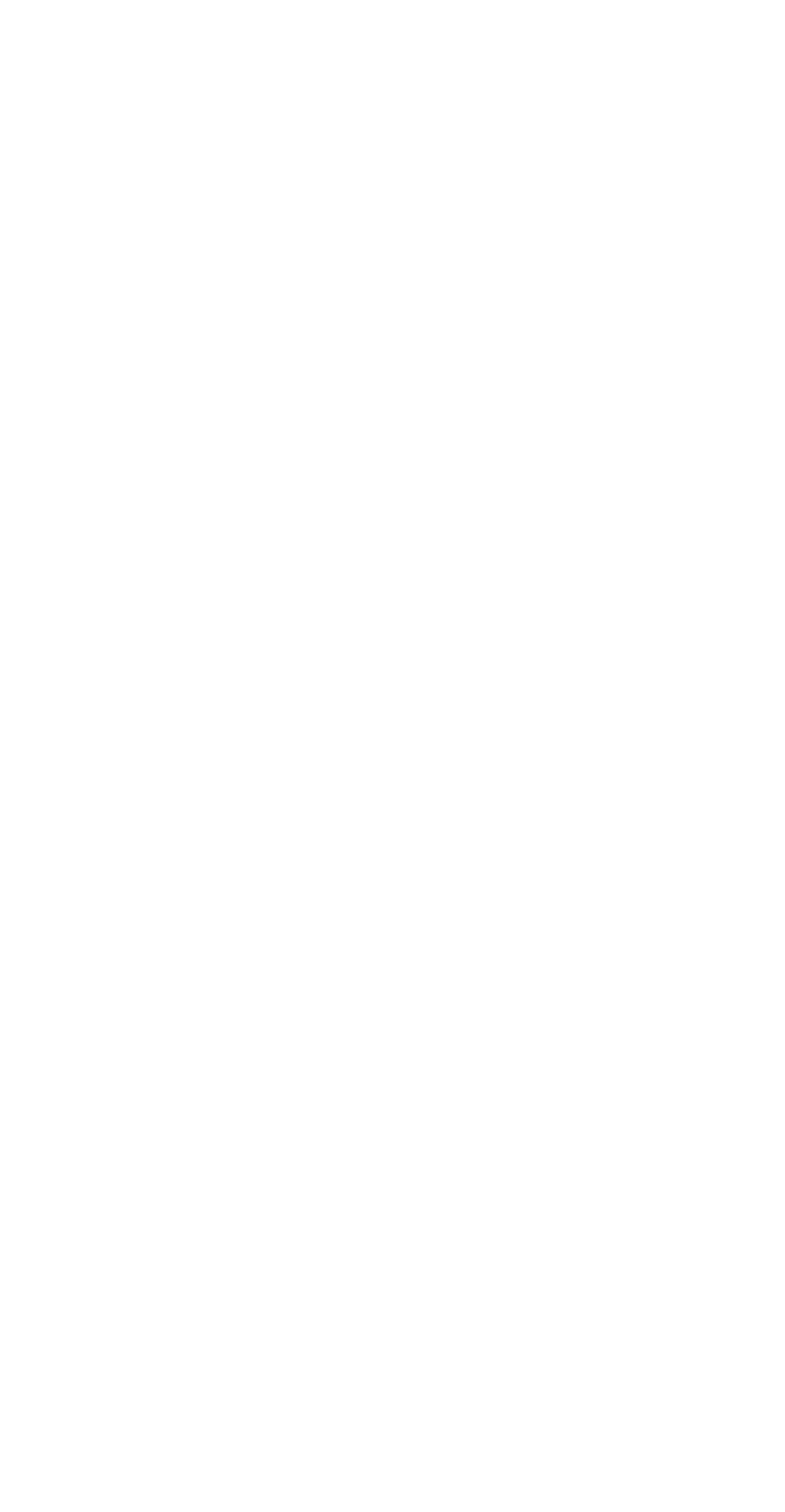What is the address of the institution?
Examine the webpage screenshot and provide an in-depth answer to the question.

I found the address by looking at the static text elements at the top of the webpage, which explicitly state 'ADDRESS:' followed by the address '1 Bulldog Lane' and then the city, state, and zip code 'Machias, ME 04654'.